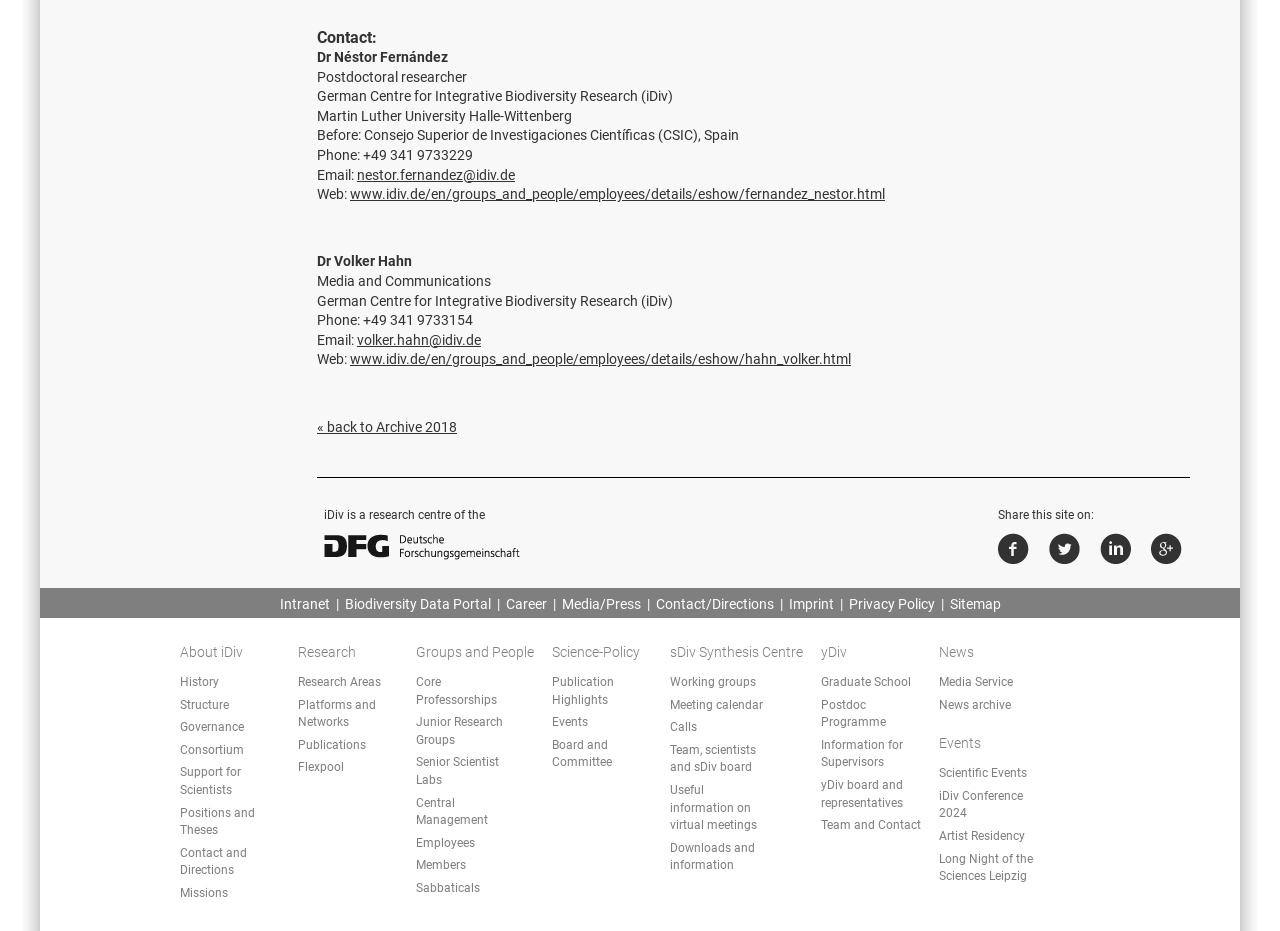Please identify the bounding box coordinates of the region to click in order to complete the task: "Contact Dr Néstor Fernández". The coordinates must be four float numbers between 0 and 1, specified as [left, top, right, bottom].

[0.248, 0.053, 0.35, 0.07]